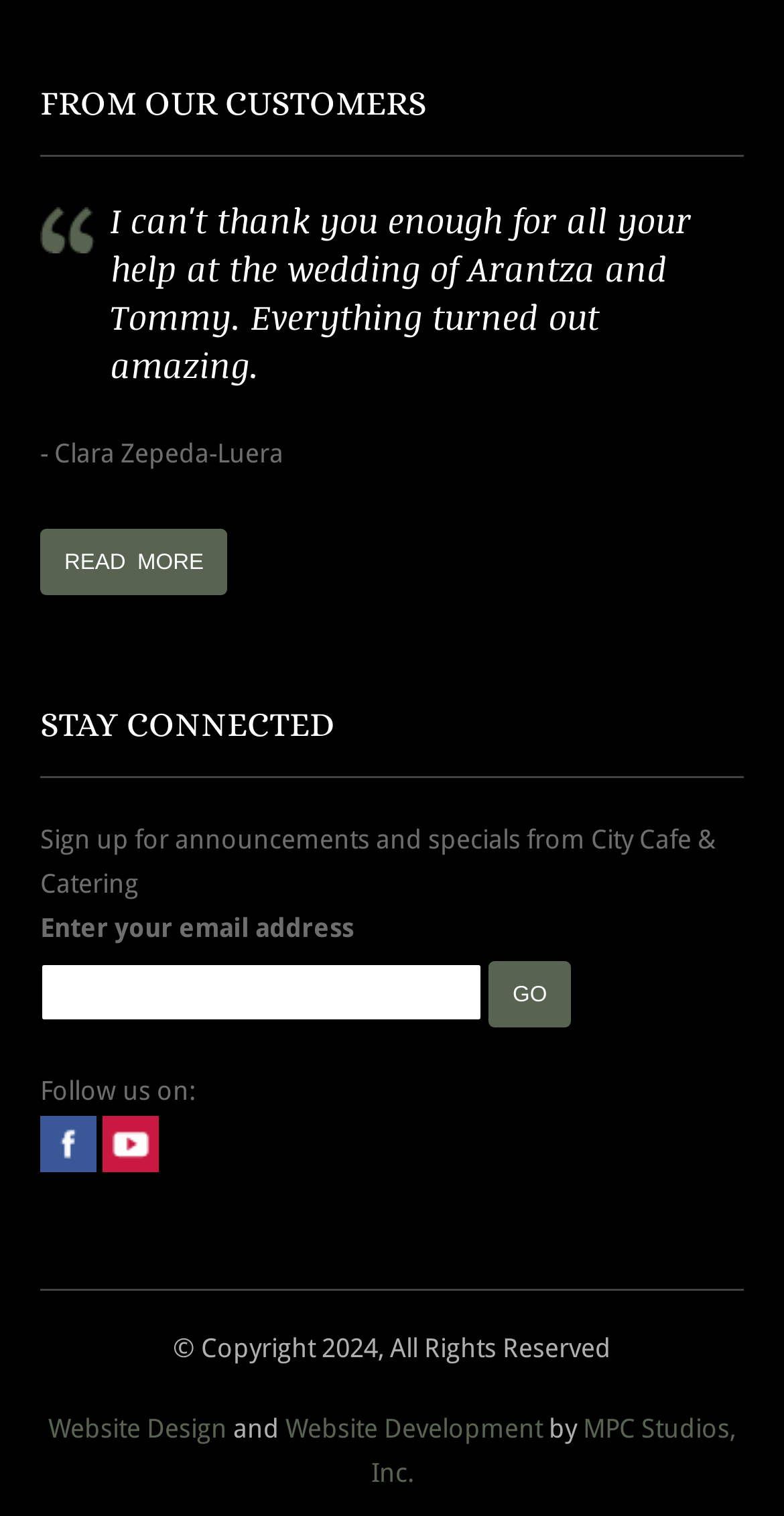What is the title of the first testimonial?
Look at the image and provide a short answer using one word or a phrase.

FROM OUR CUSTOMERS